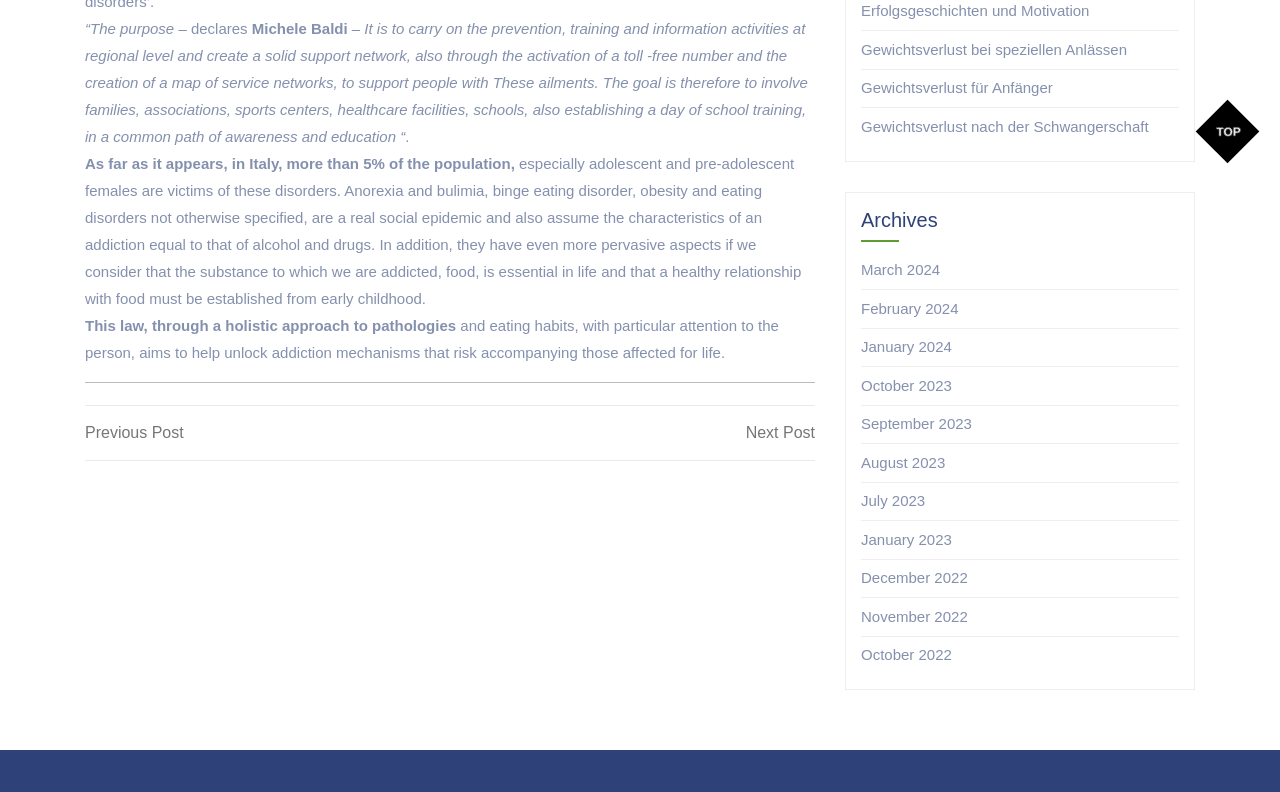Show the bounding box coordinates for the element that needs to be clicked to execute the following instruction: "Click on 'TOP'". Provide the coordinates in the form of four float numbers between 0 and 1, i.e., [left, top, right, bottom].

[0.934, 0.125, 0.984, 0.206]